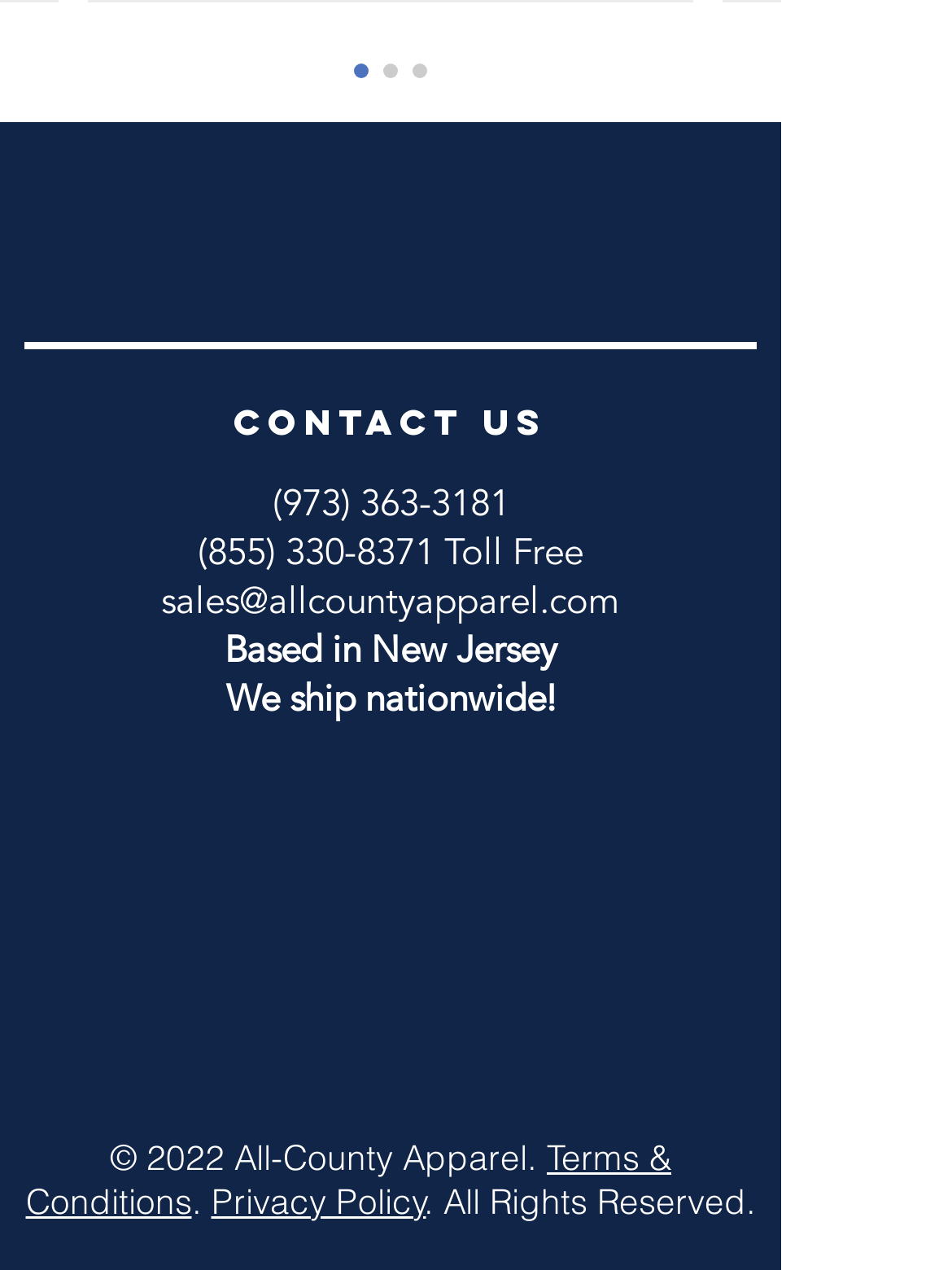What is the phone number for toll-free calls?
Based on the image content, provide your answer in one word or a short phrase.

(855) 330-8371